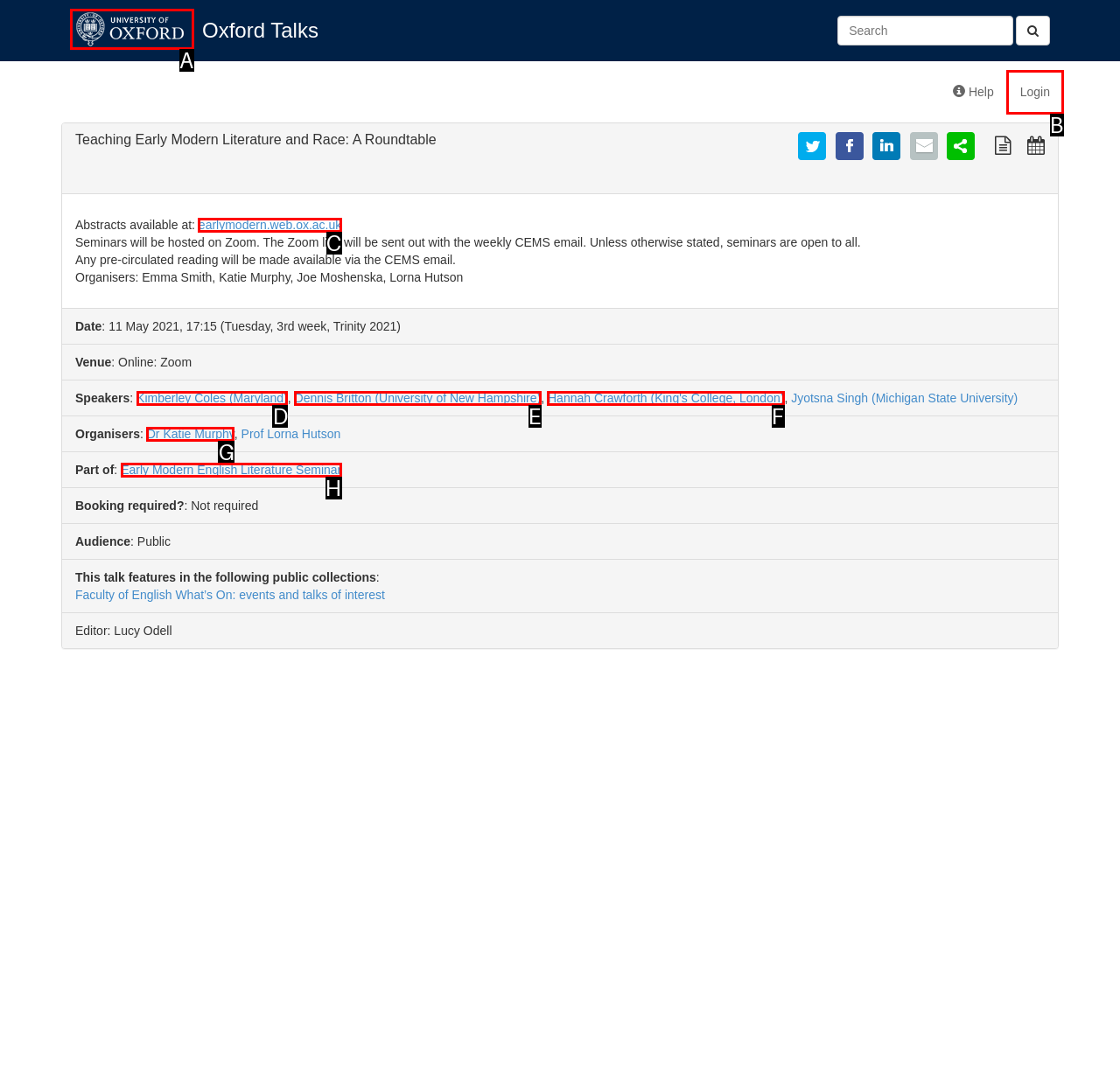From the provided choices, determine which option matches the description: parent_node: Oxford Talks. Respond with the letter of the correct choice directly.

A